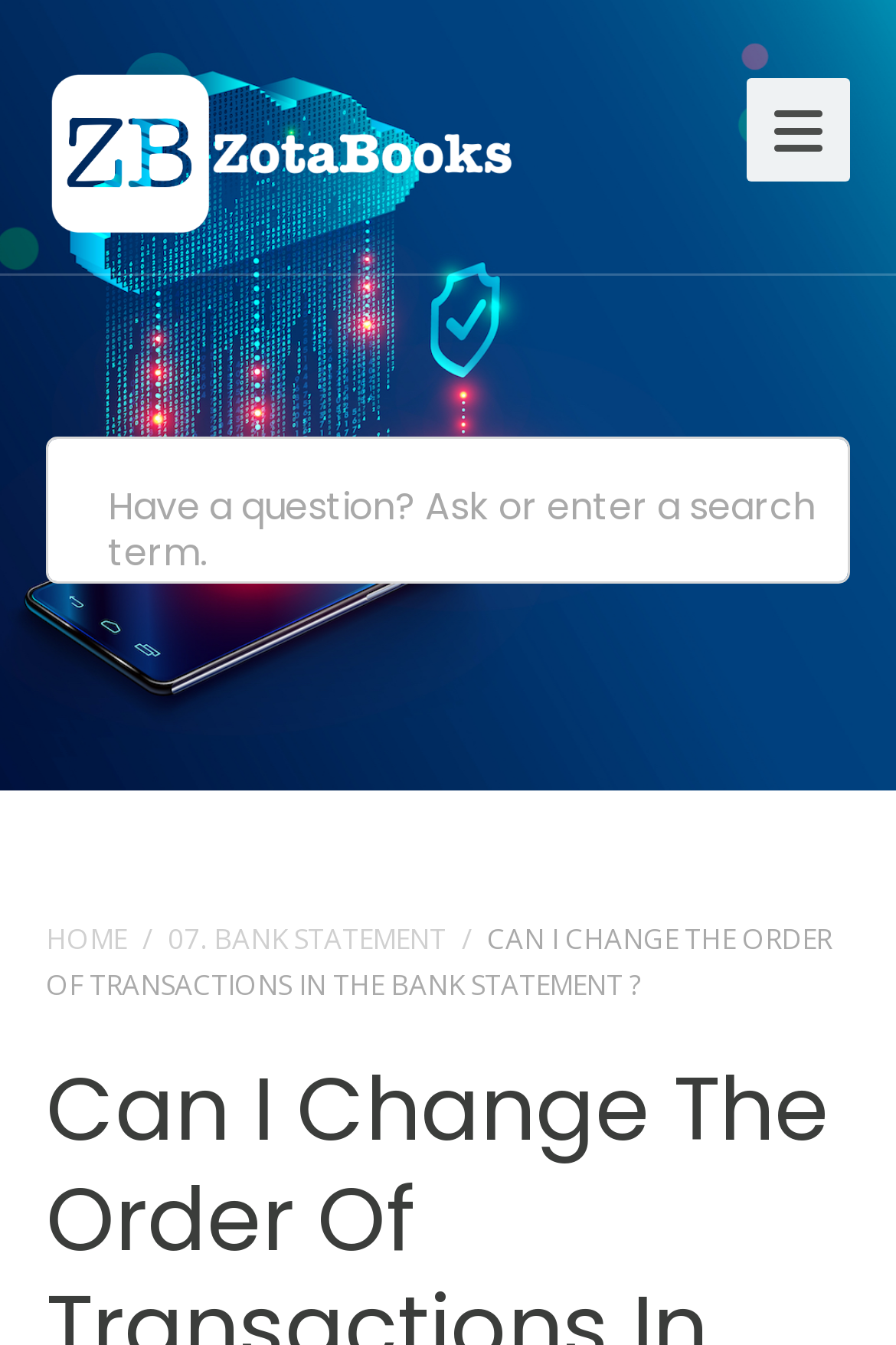What is the purpose of the search box?
Using the information from the image, answer the question thoroughly.

I found the search box element and its corresponding static text element with the text 'Have a question? Ask or enter a search term.' which indicates the purpose of the search box.